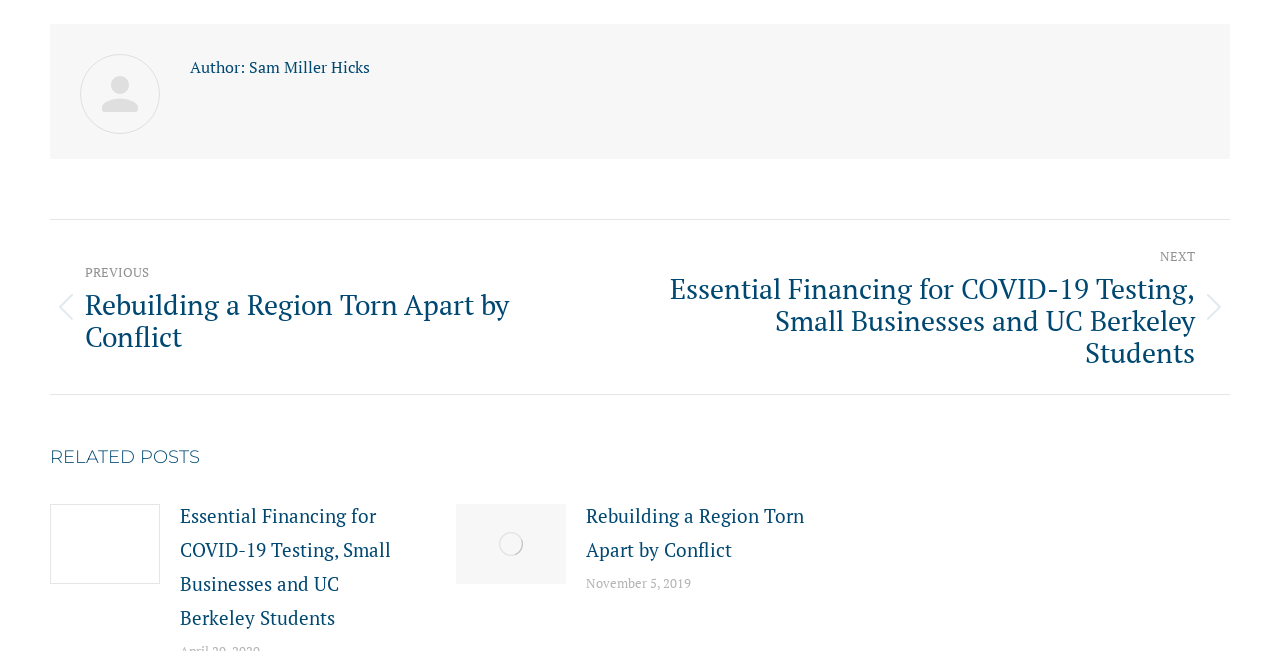What is the title of the next post?
Using the image as a reference, answer the question in detail.

The title of the next post is mentioned in the link 'Next post: Essential Financing for COVID-19 Testing, Small Businesses and UC Berkeley Students' which is located below the previous post link.